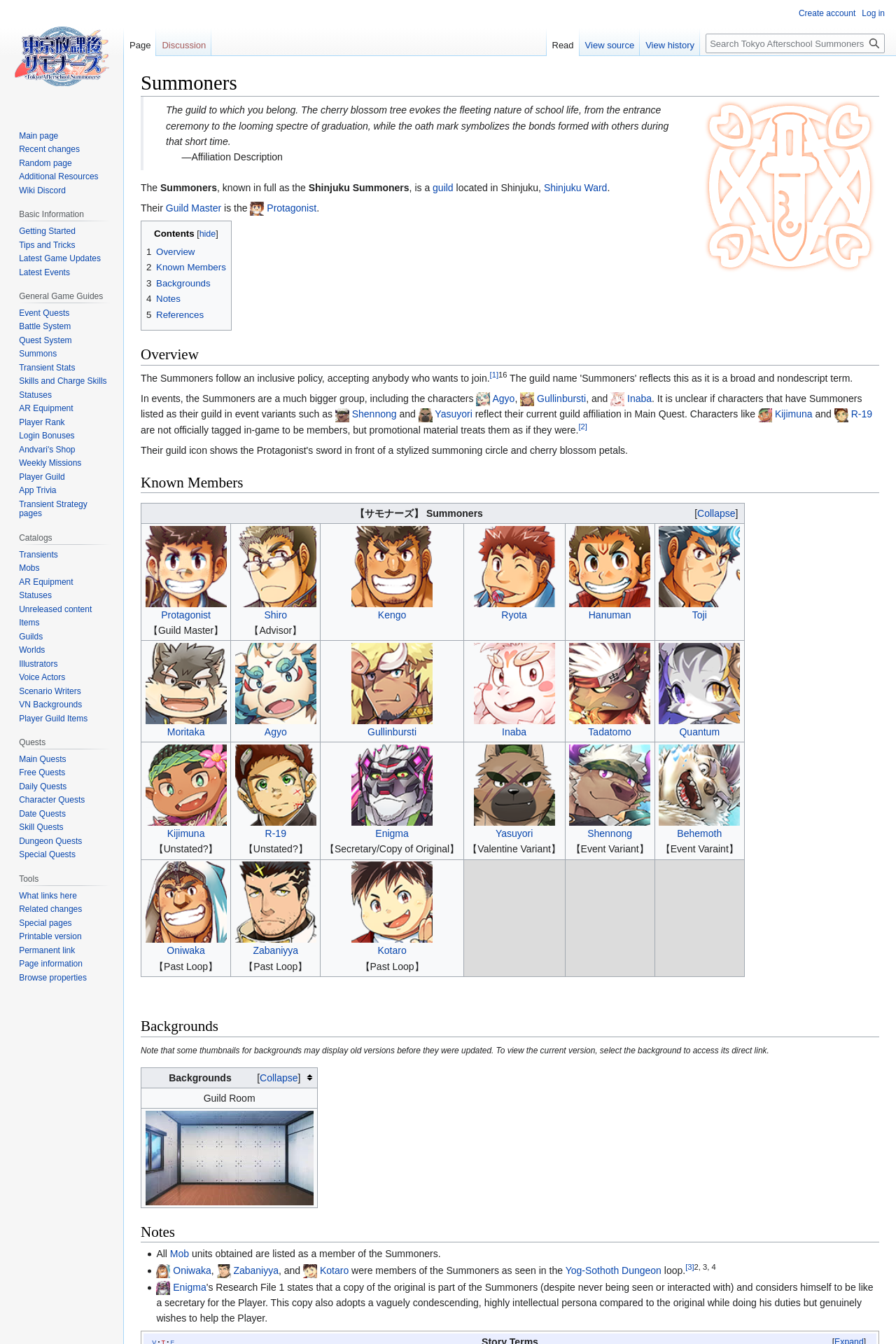Provide a comprehensive caption for the webpage.

The webpage is about the "Summoners" guild from the Tokyo Afterschool Summoners series. At the top, there is a heading with the title "Summoners" and a link to jump to navigation and search. Below that, there is a guild icon image and a blockquote with a description of the guild, mentioning the cherry blossom tree and the oath mark symbolizing the bonds formed with others during school life.

To the right of the guild icon, there is a section with the full name of the guild, "Shinjuku Summoners", and a brief description of its location in Shinjuku Ward. Below that, there is information about the Guild Master, with a link to the Protagonist's page.

The main content of the page is divided into sections, including "Overview", "Known Members", and "Backgrounds". The "Overview" section describes the guild's inclusive policy and mentions that it is a larger group in events, including characters like Agyo, Gullinbursti, and Inaba. There are also images and links to these characters' pages.

The "Known Members" section has a table with a list of members, including the Protagonist, Shiro, Kengo, and Ryota, each with their own image, link, and role description. There are also superscript links to references throughout the page.

At the top right, there is a navigation menu with links to different sections of the page, including "Contents", "Overview", "Known Members", "Backgrounds", and "References".